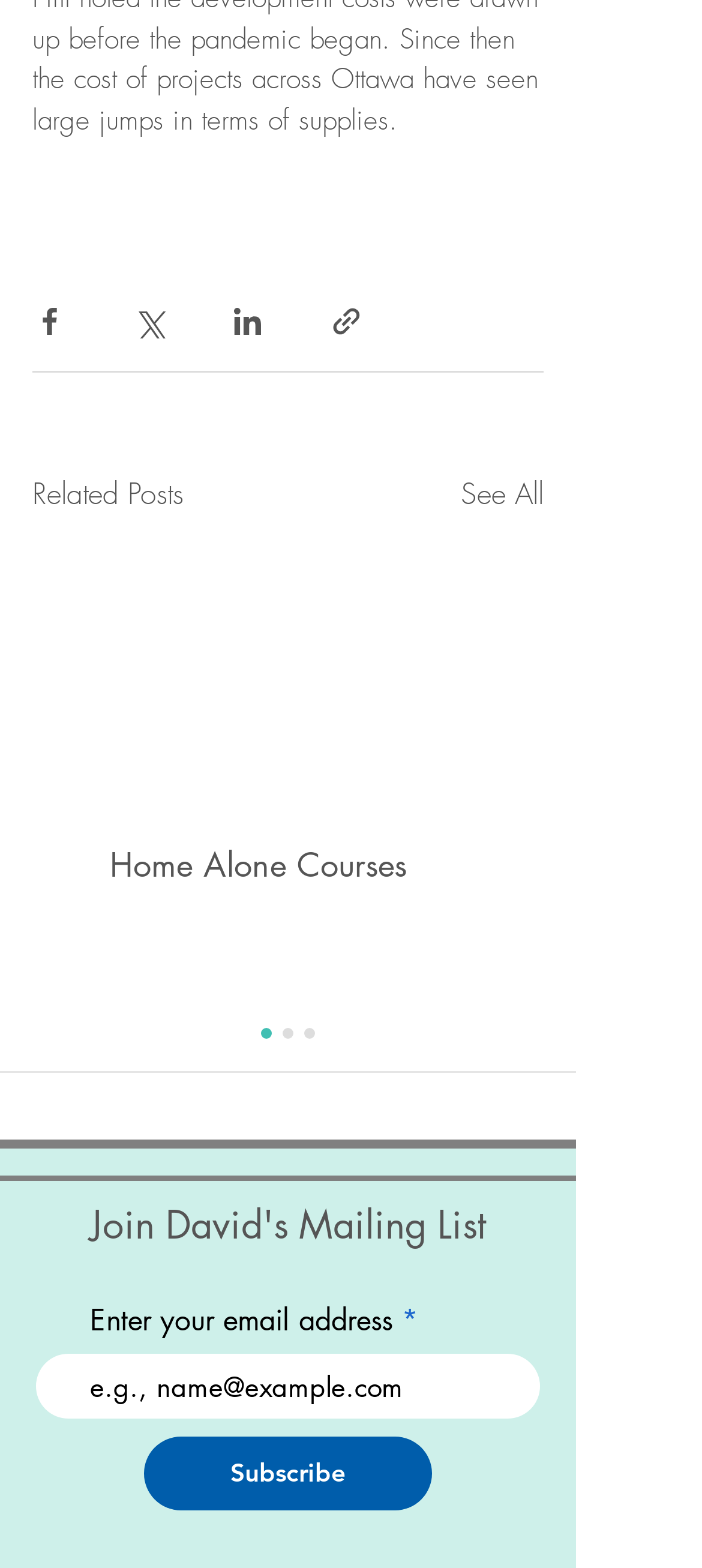Using the webpage screenshot, find the UI element described by Subscribe. Provide the bounding box coordinates in the format (top-left x, top-left y, bottom-right x, bottom-right y), ensuring all values are floating point numbers between 0 and 1.

[0.205, 0.916, 0.615, 0.963]